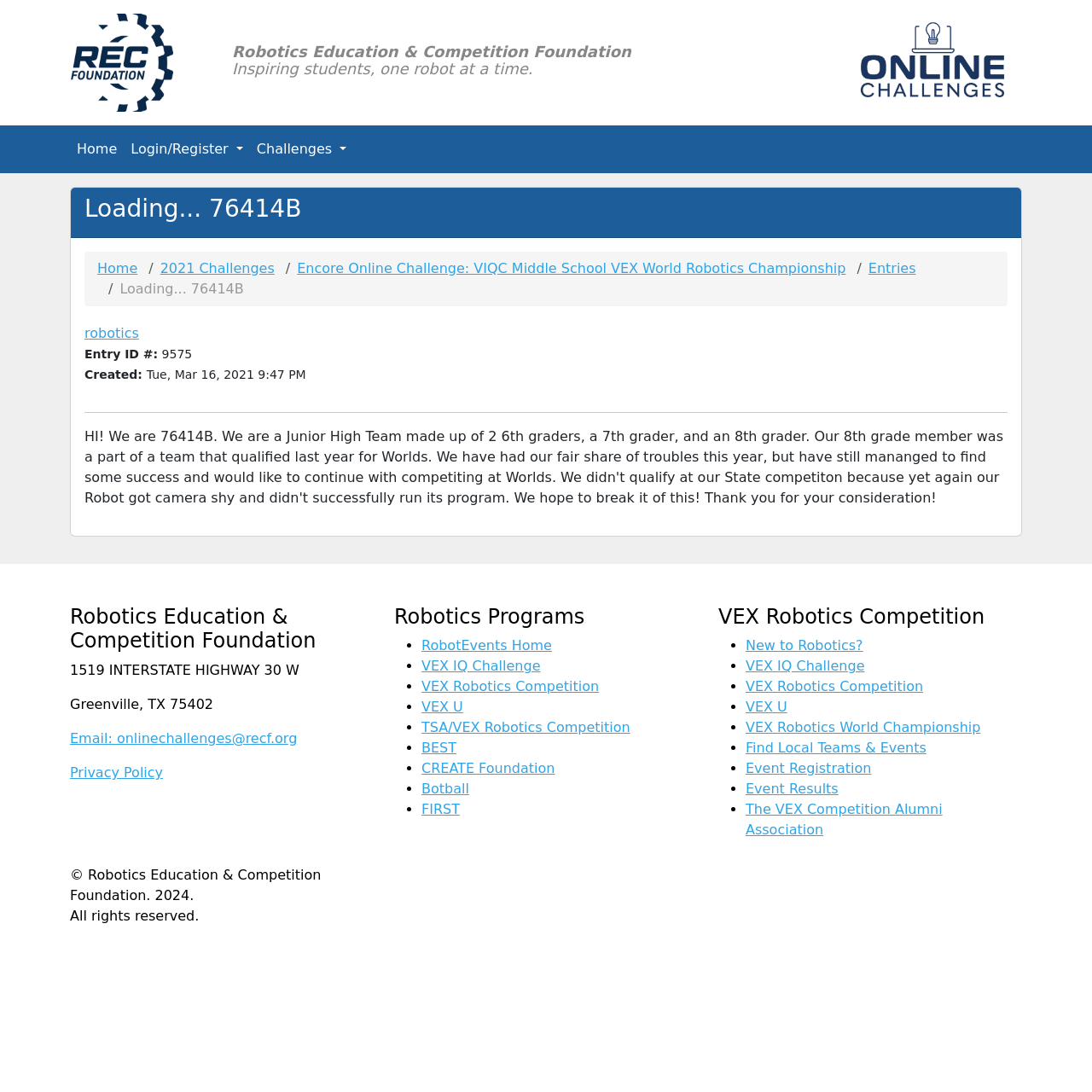What is the name of the challenge?
With the help of the image, please provide a detailed response to the question.

The name of the challenge can be found in the link on the webpage, which says 'Encore Online Challenge: VIQC Middle School VEX World Robotics Championship'. This suggests that the webpage is related to a specific challenge or competition.